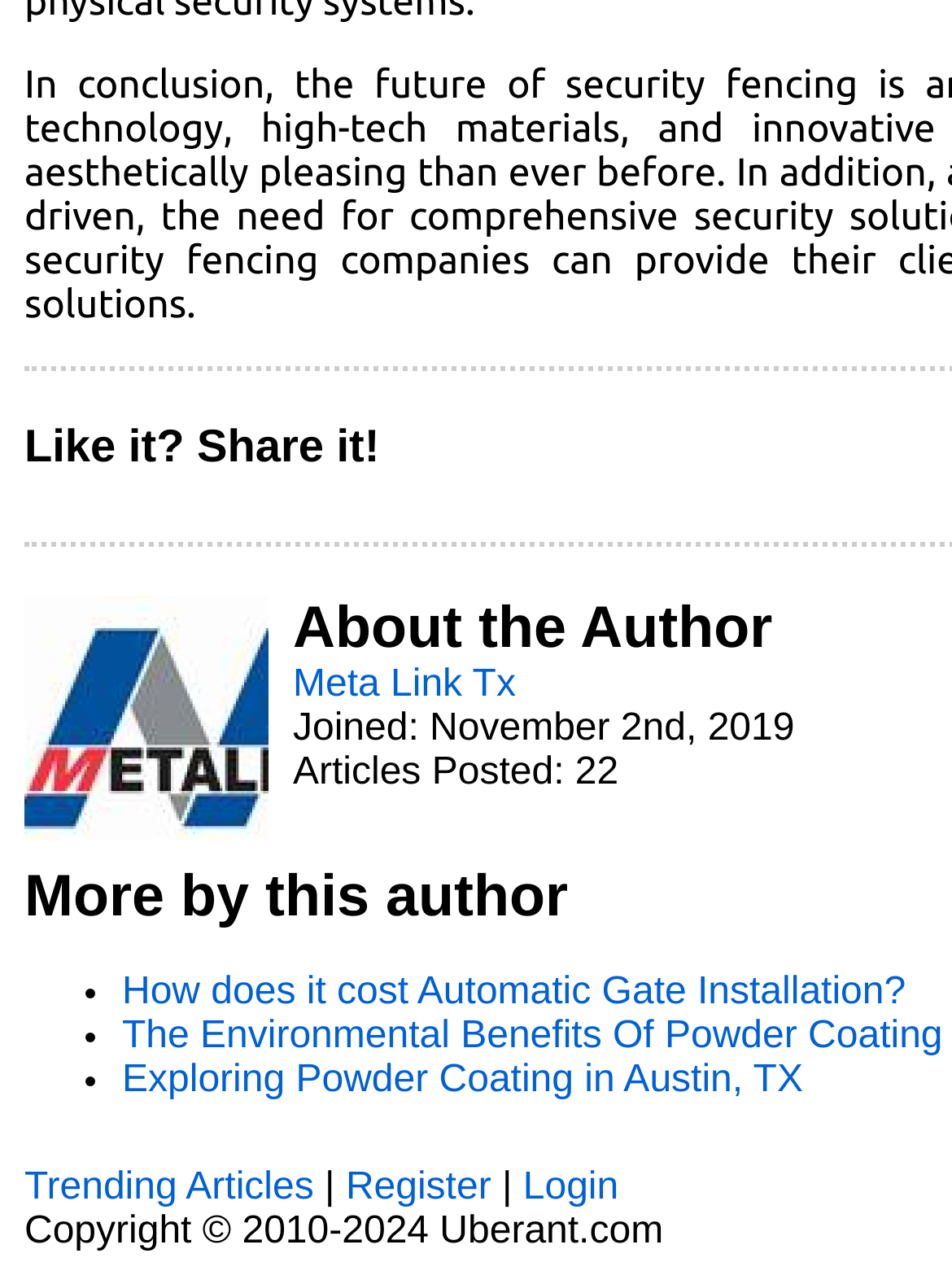Determine the bounding box coordinates for the area that needs to be clicked to fulfill this task: "View the author's information". The coordinates must be given as four float numbers between 0 and 1, i.e., [left, top, right, bottom].

[0.308, 0.464, 0.835, 0.517]